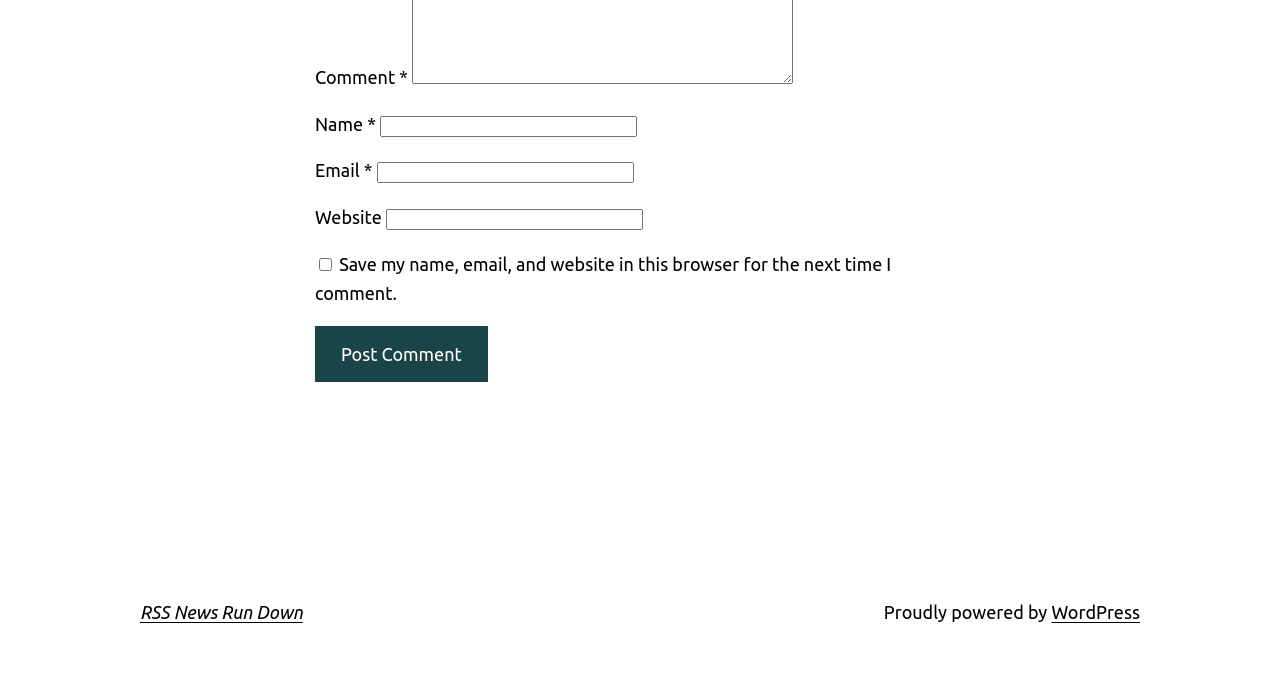Analyze the image and give a detailed response to the question:
How many text boxes are required on the webpage?

The text boxes with labels 'Name' and 'Email' have a 'required' property set to 'True', indicating that they are required fields, whereas the text box with label 'Website' does not have this property, making it optional.